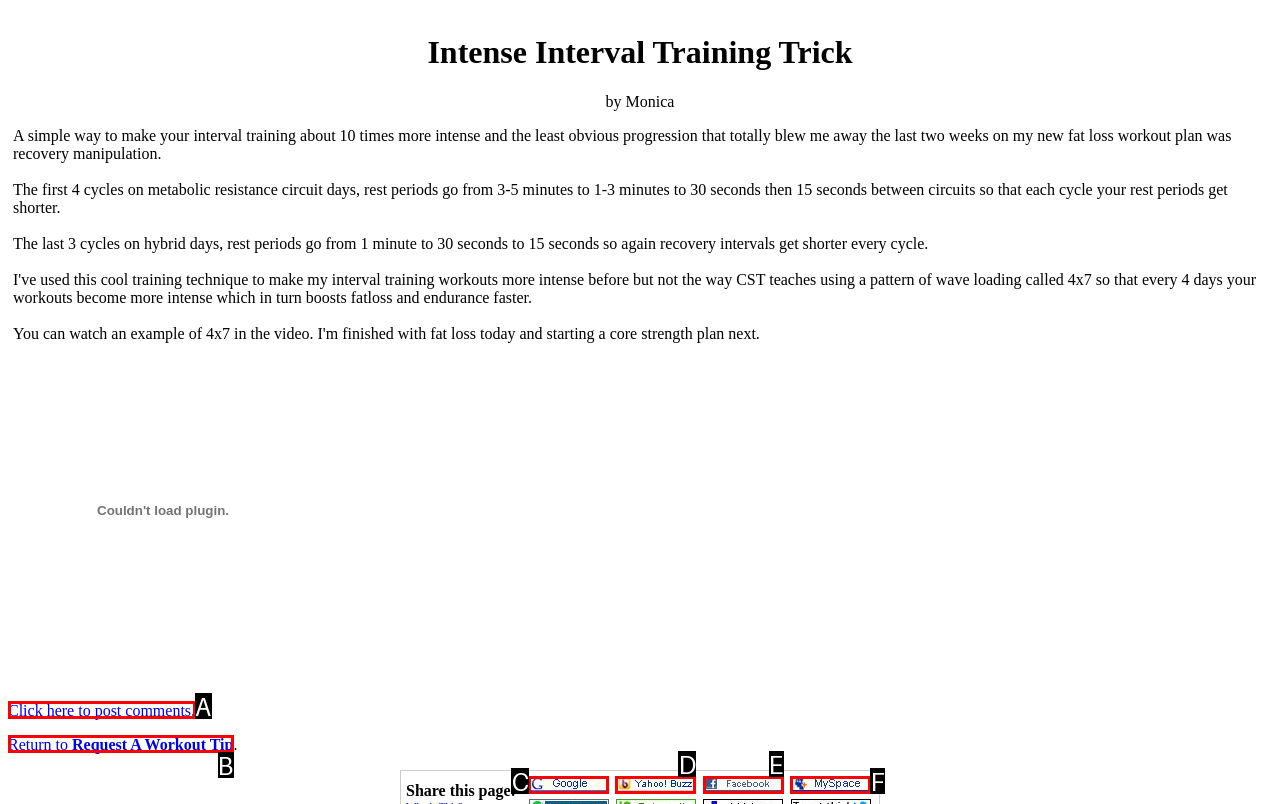Identify the matching UI element based on the description: Click here to post comments.
Reply with the letter from the available choices.

A